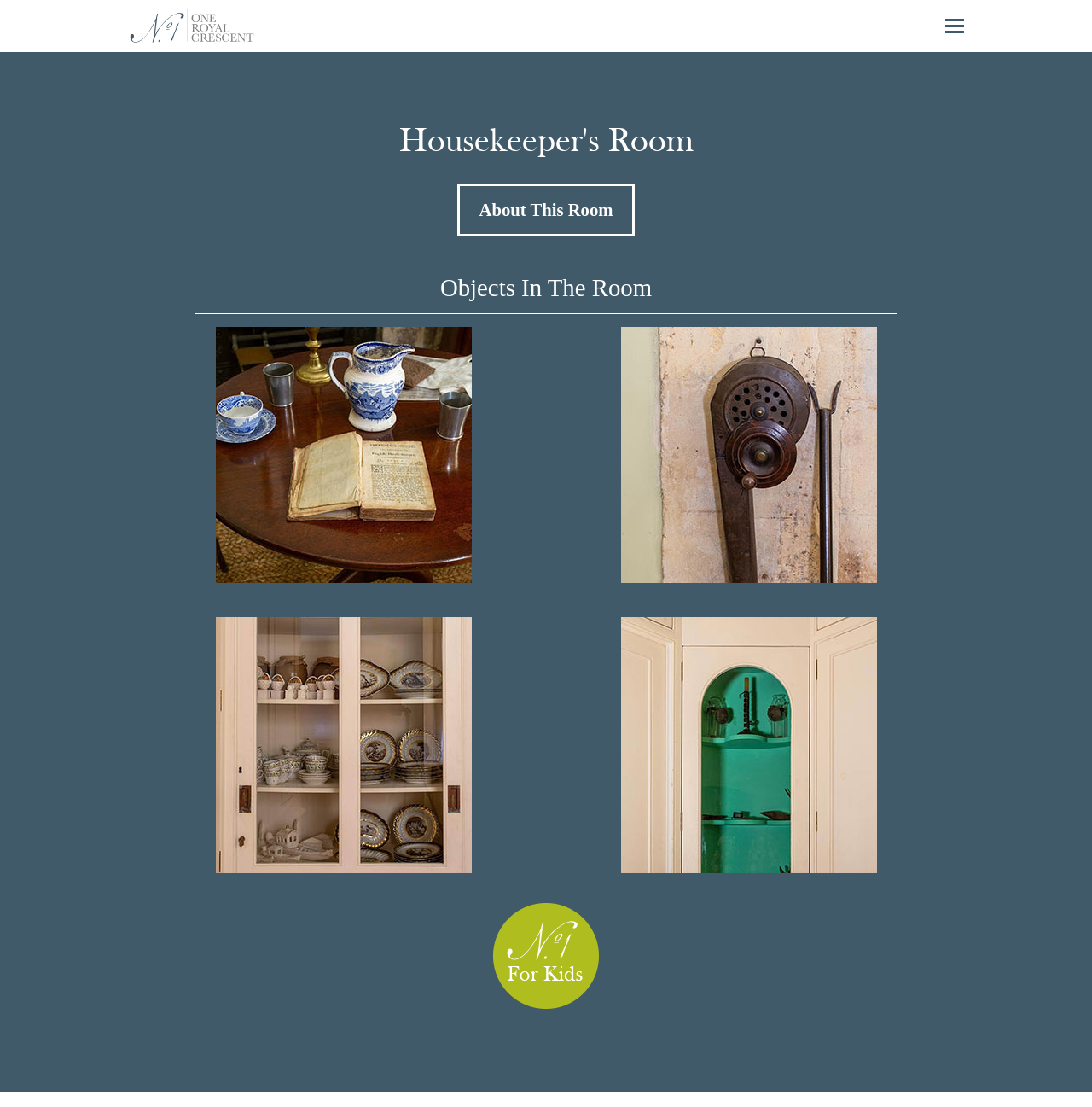Find and provide the bounding box coordinates for the UI element described with: "Cambridge CB1 2QP".

None